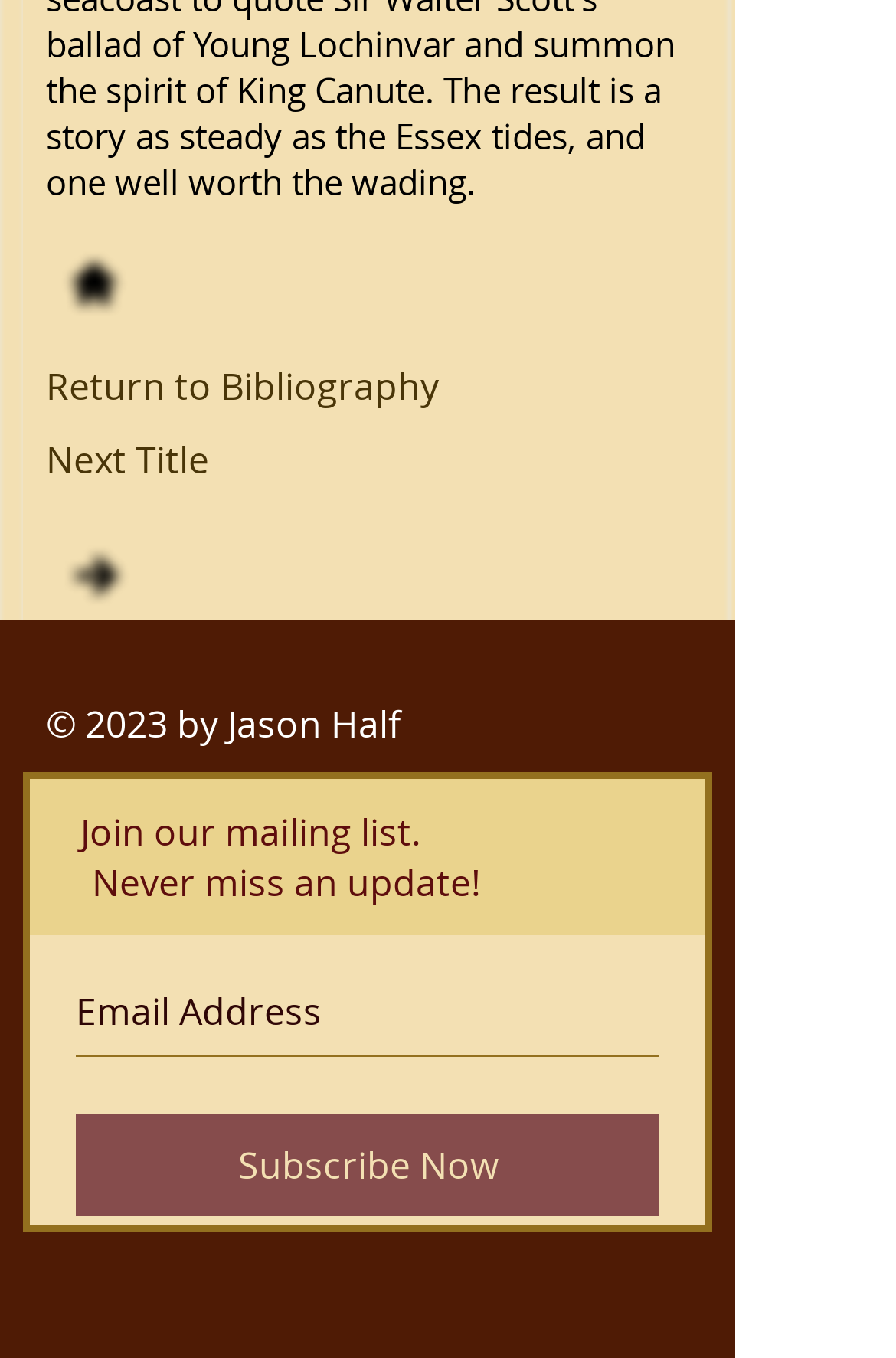What is the purpose of the textbox?
Please look at the screenshot and answer in one word or a short phrase.

Email Address